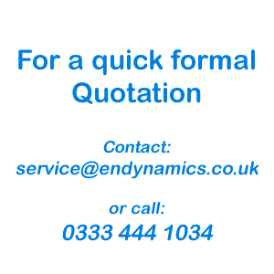Elaborate on the details you observe in the image.

The image features a clear and concise call to action for obtaining a fast, formal quotation from the company. The text is prominently displayed in a bright blue font, emphasizing its importance. The message instructs potential customers to contact the company either via email at service@endynamics.co.uk or by phone at 0333 444 1034. This straightforward presentation aims to facilitate easy access to customer service, encouraging users to reach out for inquiries or quotations related to the products or services offered.